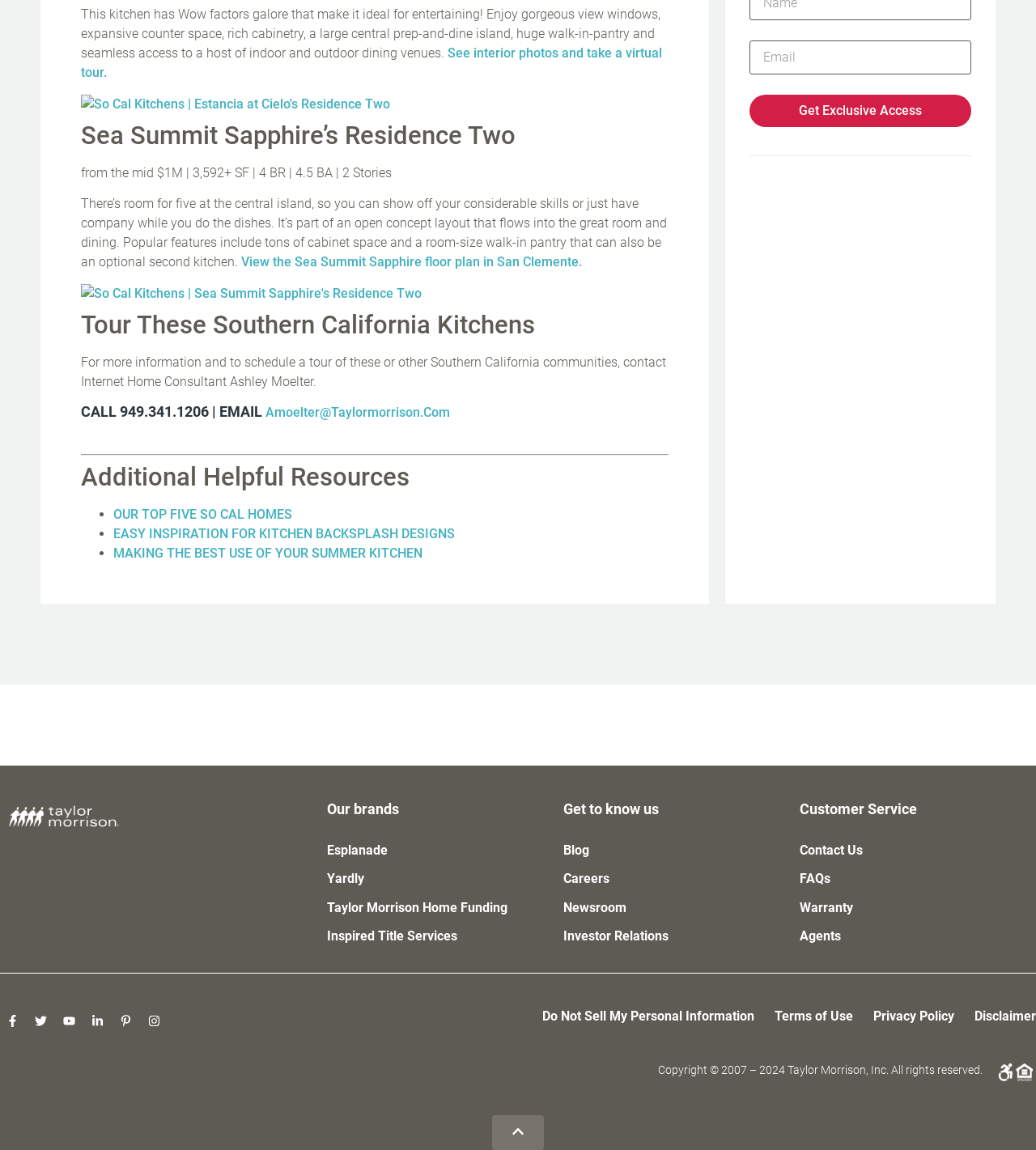Using the element description http://tinyurl.com/graeme-pgp, predict the bounding box coordinates for the UI element. Provide the coordinates in (top-left x, top-left y, bottom-right x, bottom-right y) format with values ranging from 0 to 1.

None